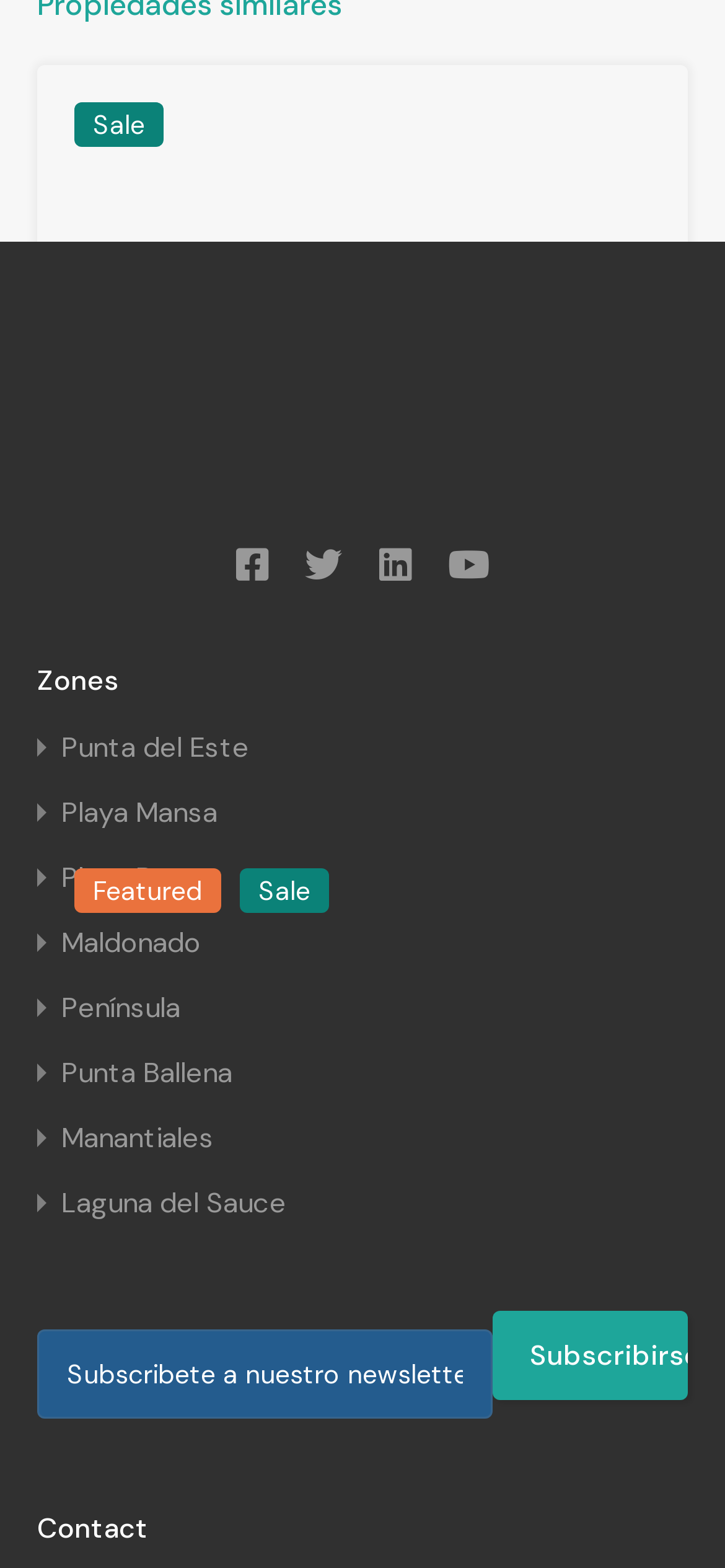Please locate the bounding box coordinates of the element that needs to be clicked to achieve the following instruction: "View Property". The coordinates should be four float numbers between 0 and 1, i.e., [left, top, right, bottom].

[0.324, 0.748, 0.676, 0.81]